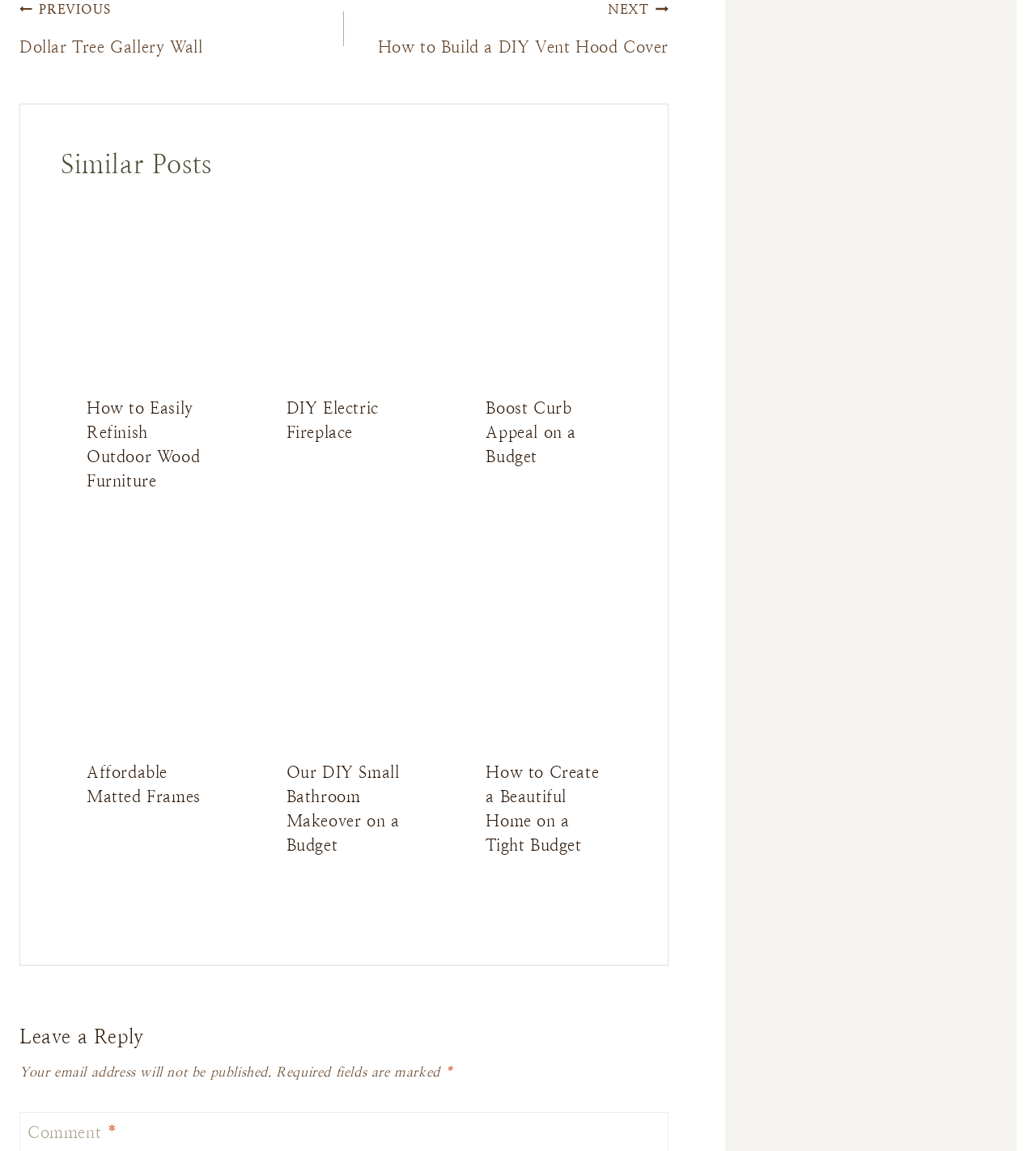Provide a brief response using a word or short phrase to this question:
How many articles are displayed on this webpage?

6